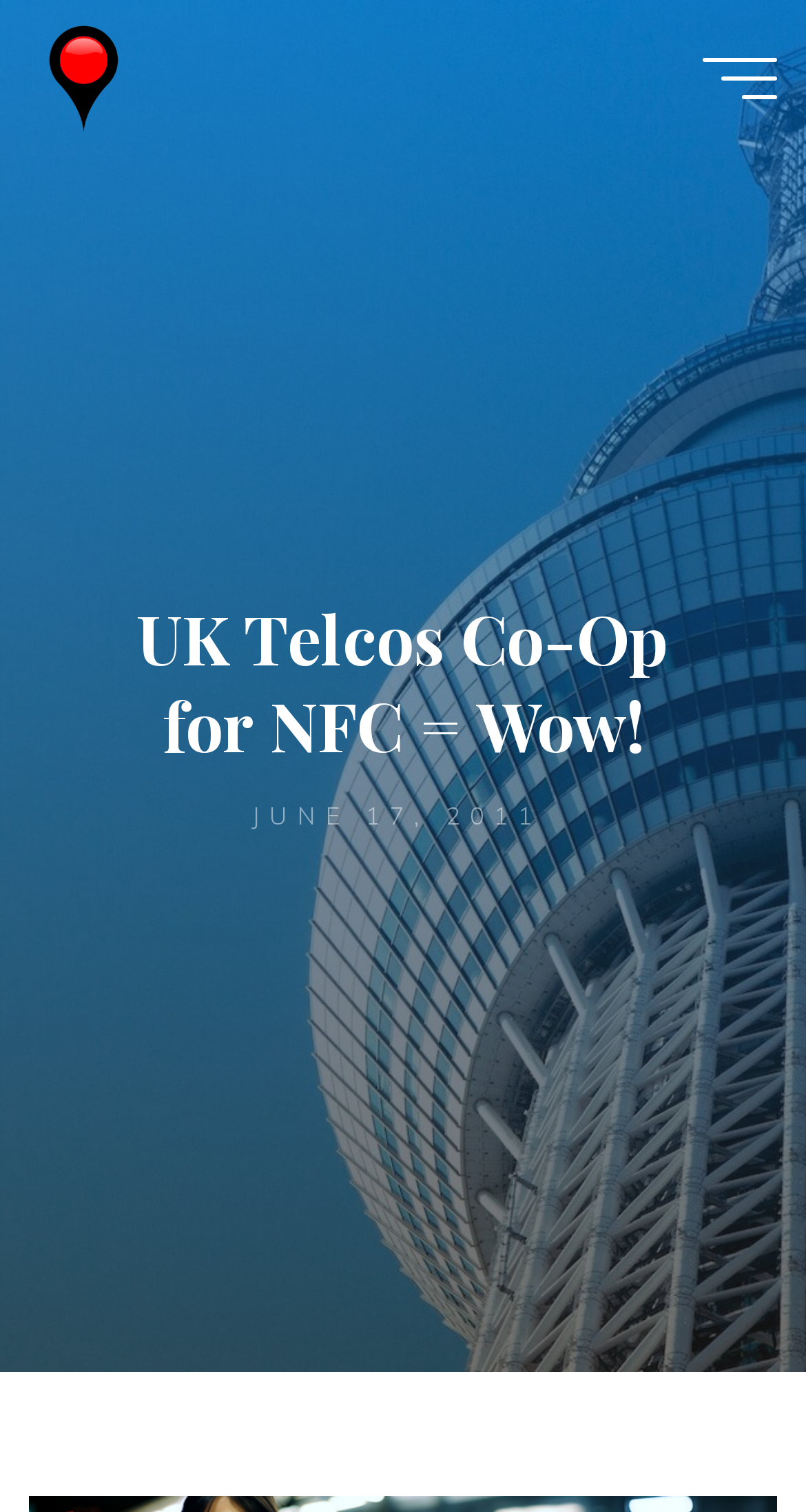What is the name of the website?
With the help of the image, please provide a detailed response to the question.

I found the name of the website by looking at the link element at the top of the webpage, which is located at coordinates [0.037, 0.038, 0.172, 0.063]. The text inside this element is 'Wireless Watch Japan', which is likely the name of the website.